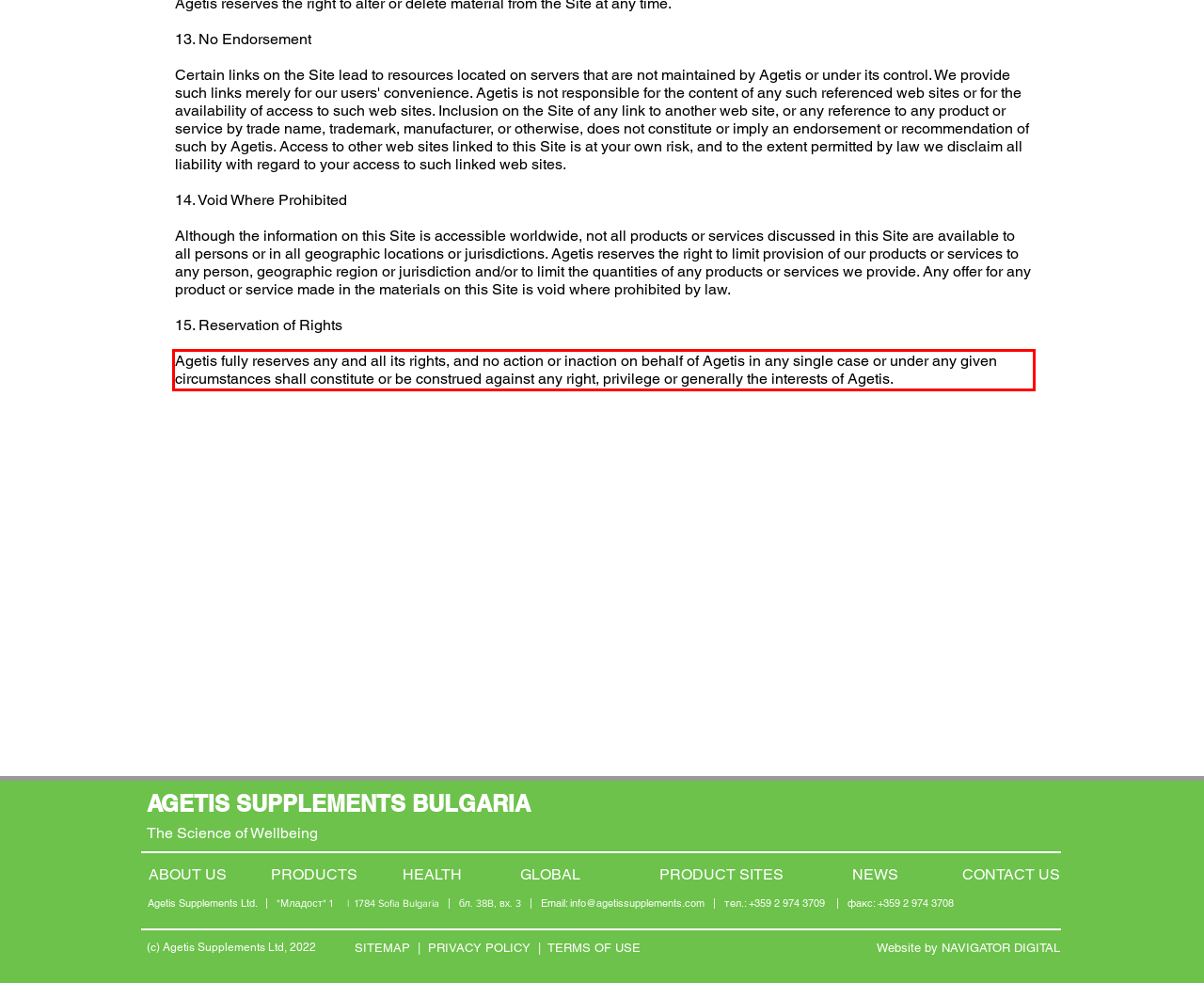Look at the screenshot of the webpage, locate the red rectangle bounding box, and generate the text content that it contains.

Agetis fully reserves any and all its rights, and no action or inaction on behalf of Agetis in any single case or under any given circumstances shall constitute or be construed against any right, privilege or generally the interests of Agetis.